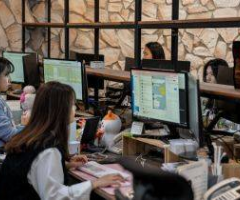What type of wall is featured in the office design?
Answer the question with as much detail as you can, using the image as a reference.

The office design features a stylish stone wall, which enhances the contemporary feel and creates a warm, inviting ambiance for productivity.